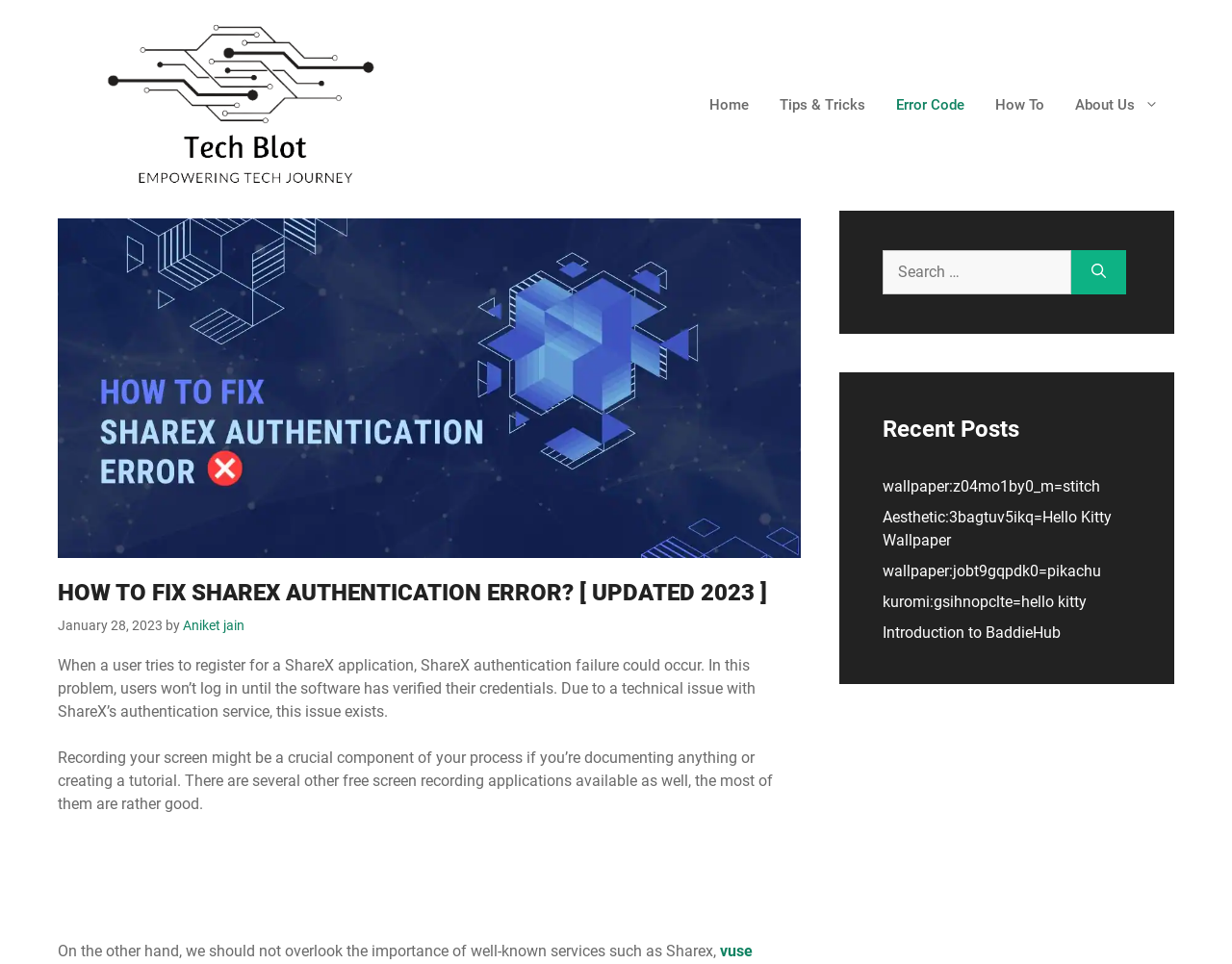Please reply to the following question using a single word or phrase: 
What is the purpose of ShareX?

Screen recording